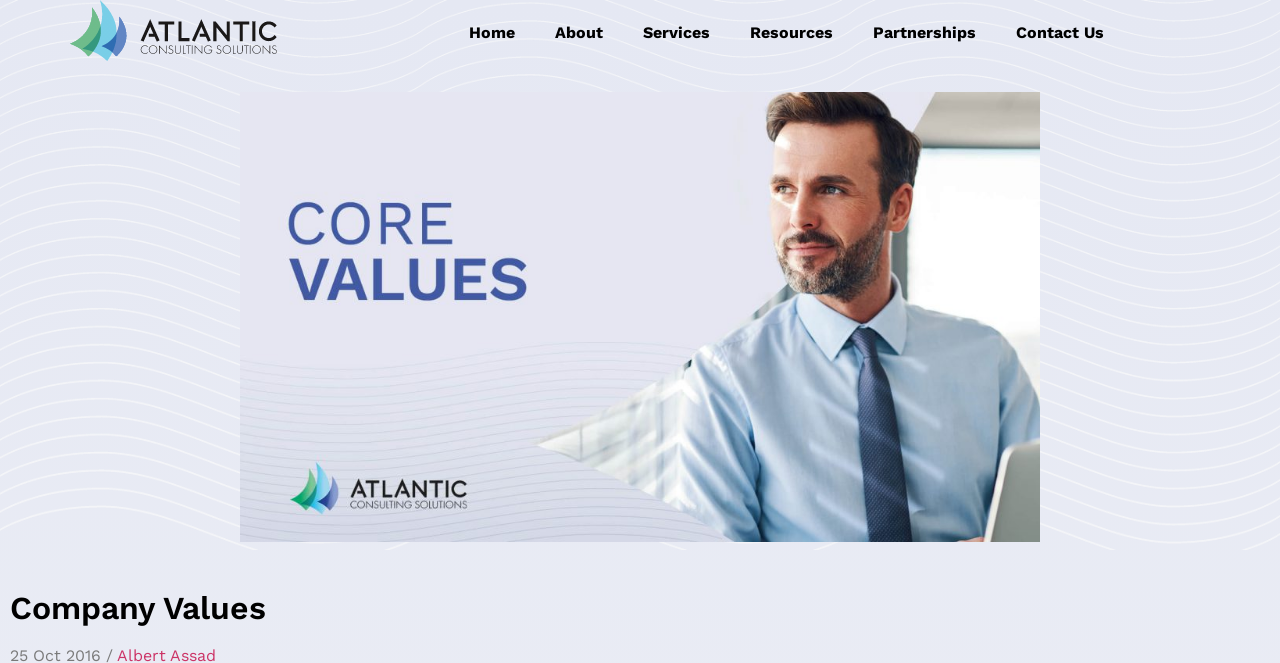Give a one-word or short phrase answer to the question: 
What is the position of the 'About' link?

Second from the left